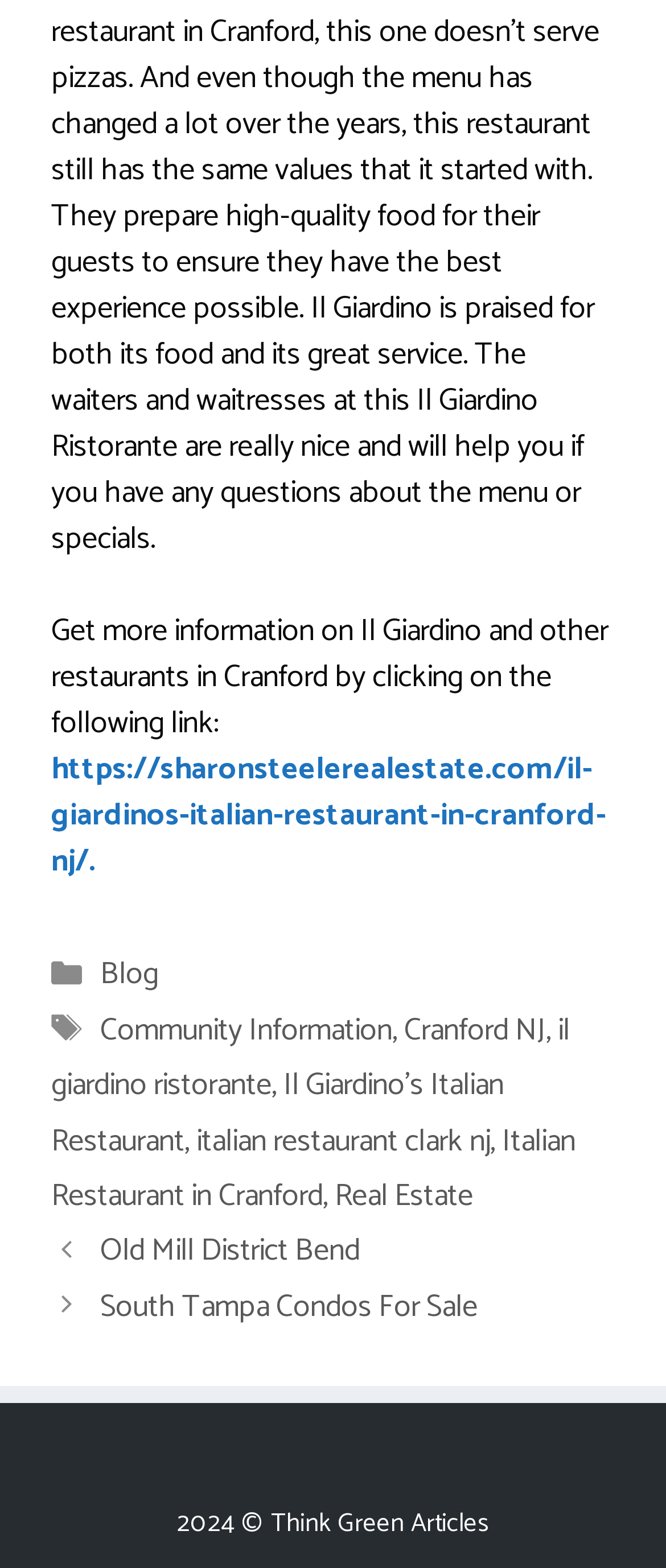Please determine the bounding box coordinates for the element that should be clicked to follow these instructions: "Read the blog".

[0.151, 0.606, 0.238, 0.638]